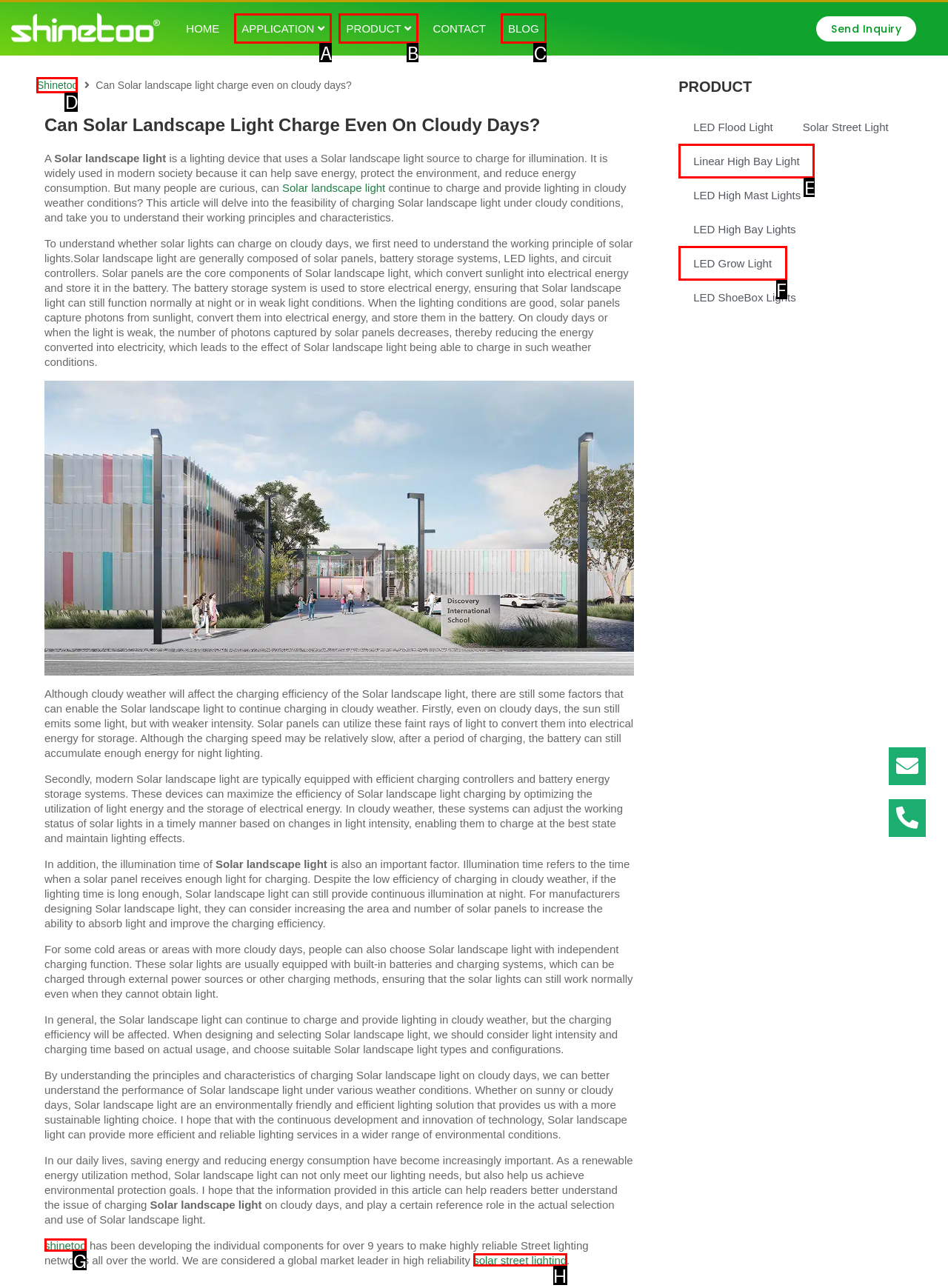Select the proper UI element to click in order to perform the following task: Click on the 'Shinetoo' link. Indicate your choice with the letter of the appropriate option.

D